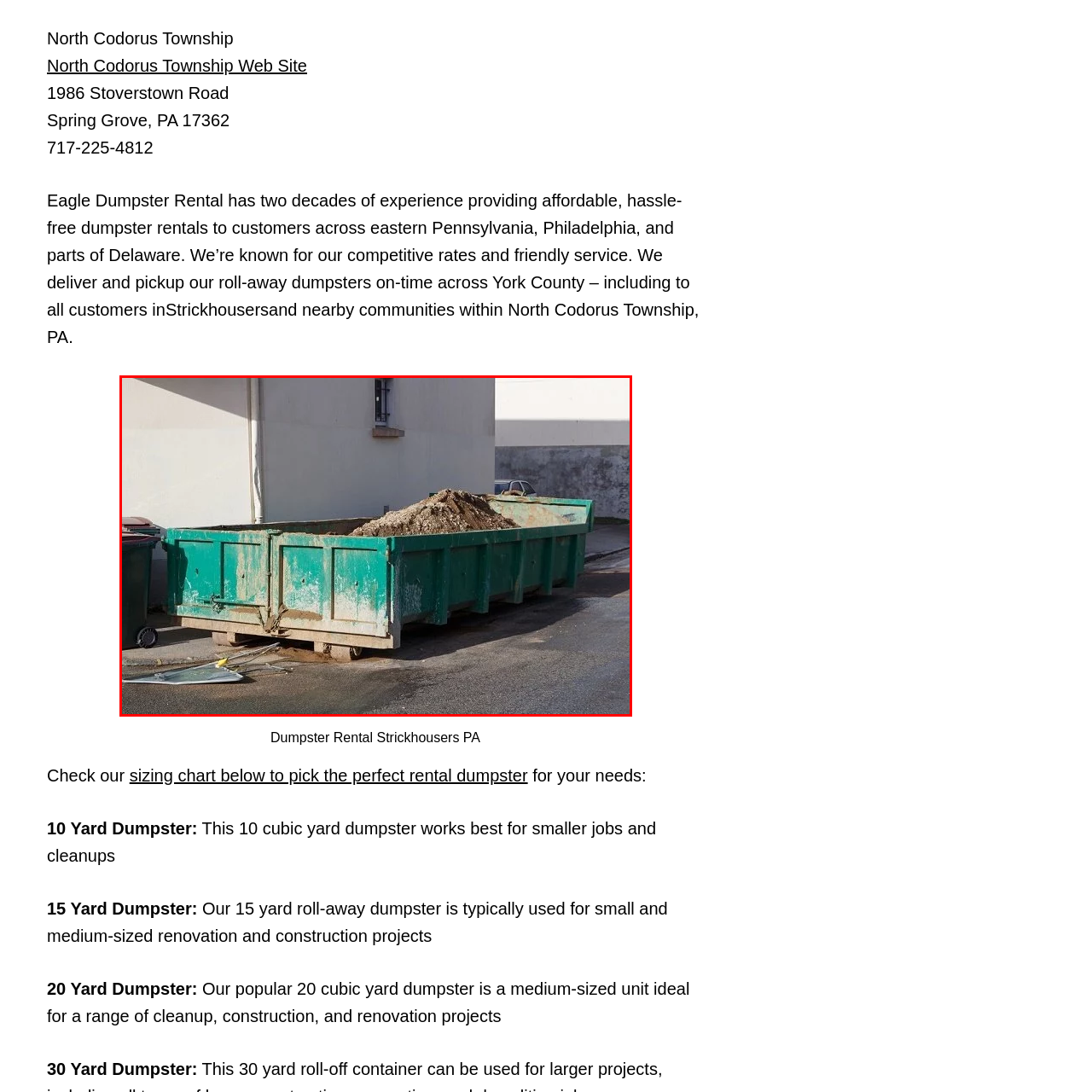Generate a detailed caption for the image within the red outlined area.

This image features a large, green dumpster situated on a street, partially filled with a mound of dirt. The dumpster shows signs of wear, with a slightly aged and dirty exterior. It is parked beside a white building, with a view of another structure in the background. The surrounding area includes a glimpse of other refuse containers, hinting at a busy cleanup or renovation process nearby. This visual reflects the practical aspect of dumpster rental services, particularly for construction or waste disposal in residential areas, as offered by local companies such as Eagle Dumpster Rental in North Codorus Township, Pennsylvania.